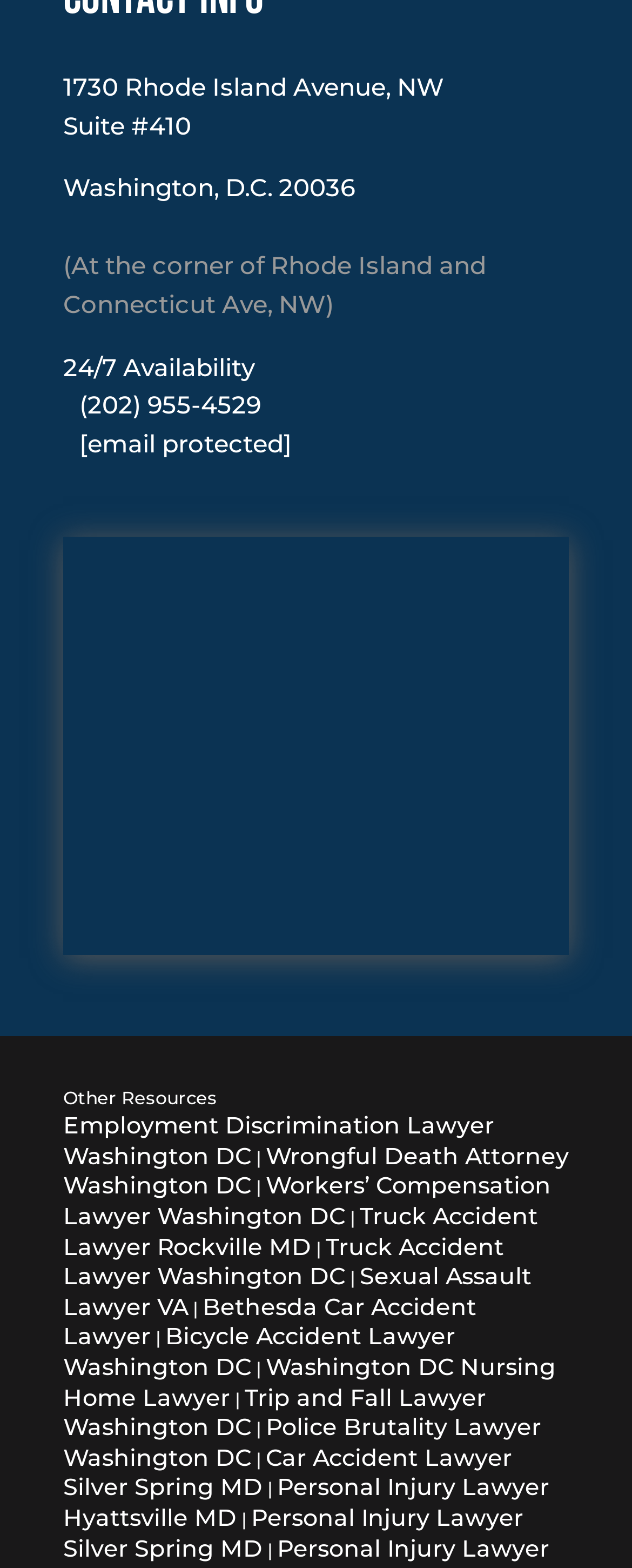What is the location of the law firm? Analyze the screenshot and reply with just one word or a short phrase.

Washington, D.C.